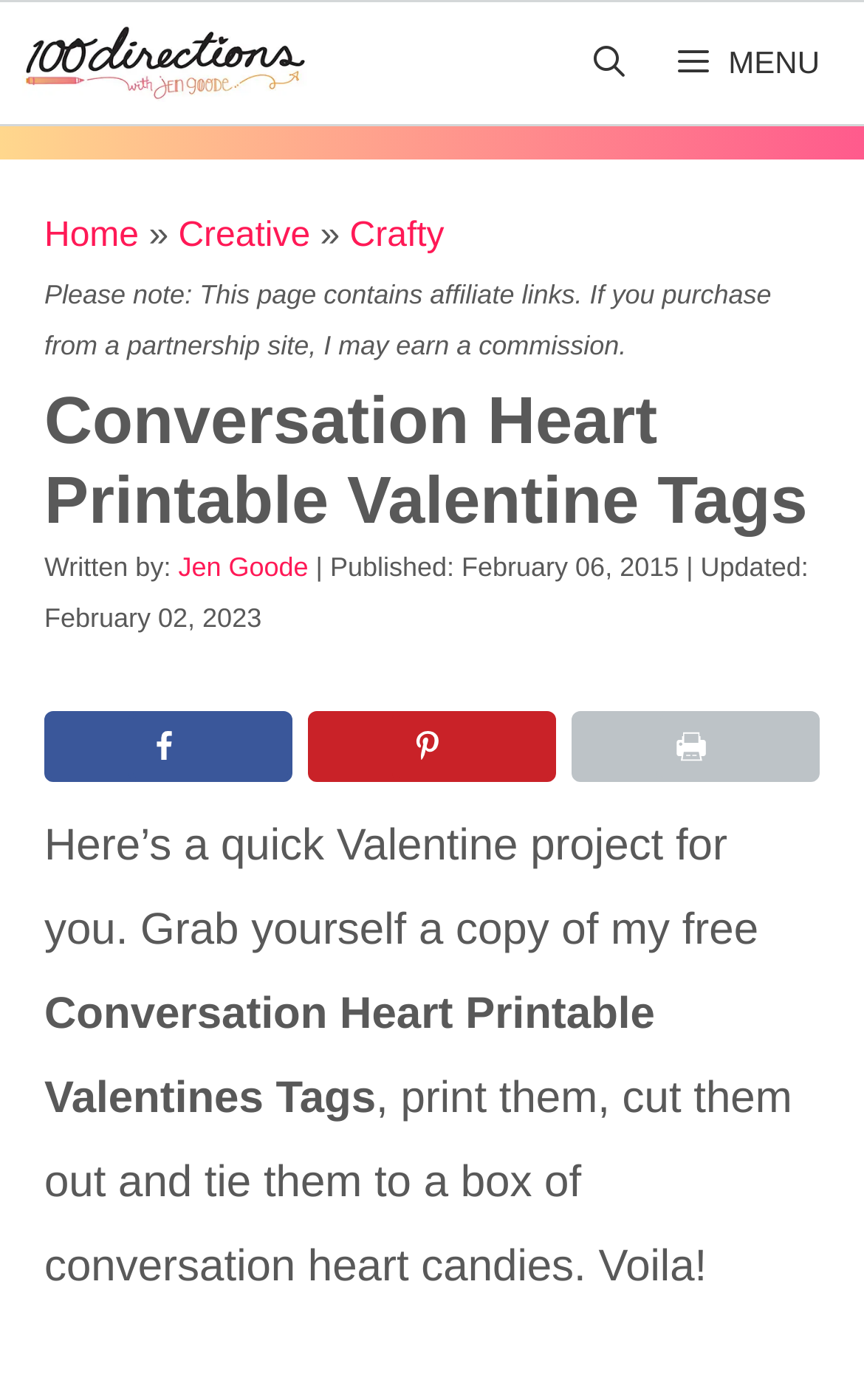What is the purpose of the Valentine project?
Look at the image and answer the question with a single word or phrase.

To create a box of conversation heart candies